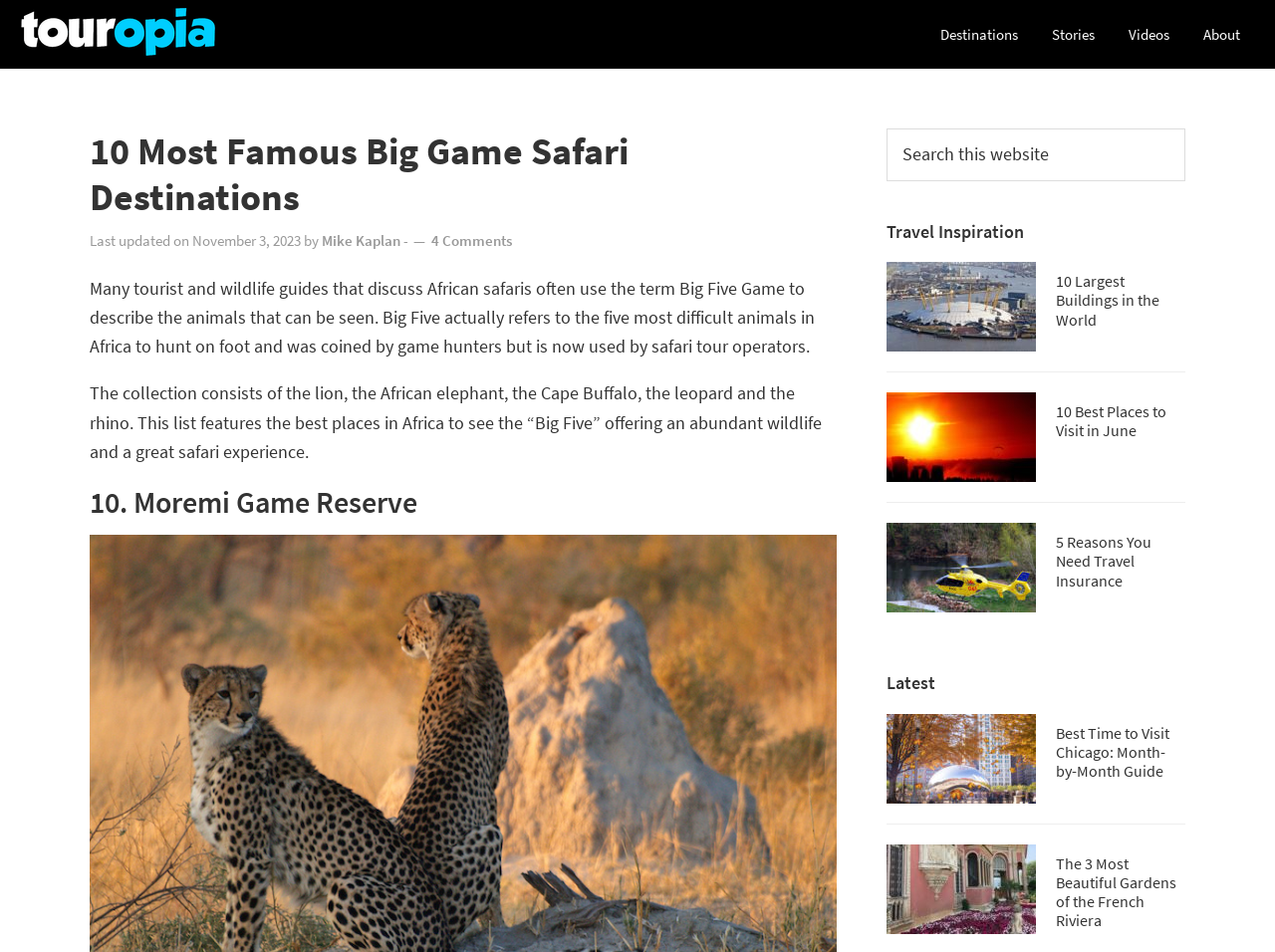Find the bounding box coordinates for the UI element that matches this description: "parent_node: Touropia Travel Experts".

[0.016, 0.005, 0.211, 0.061]